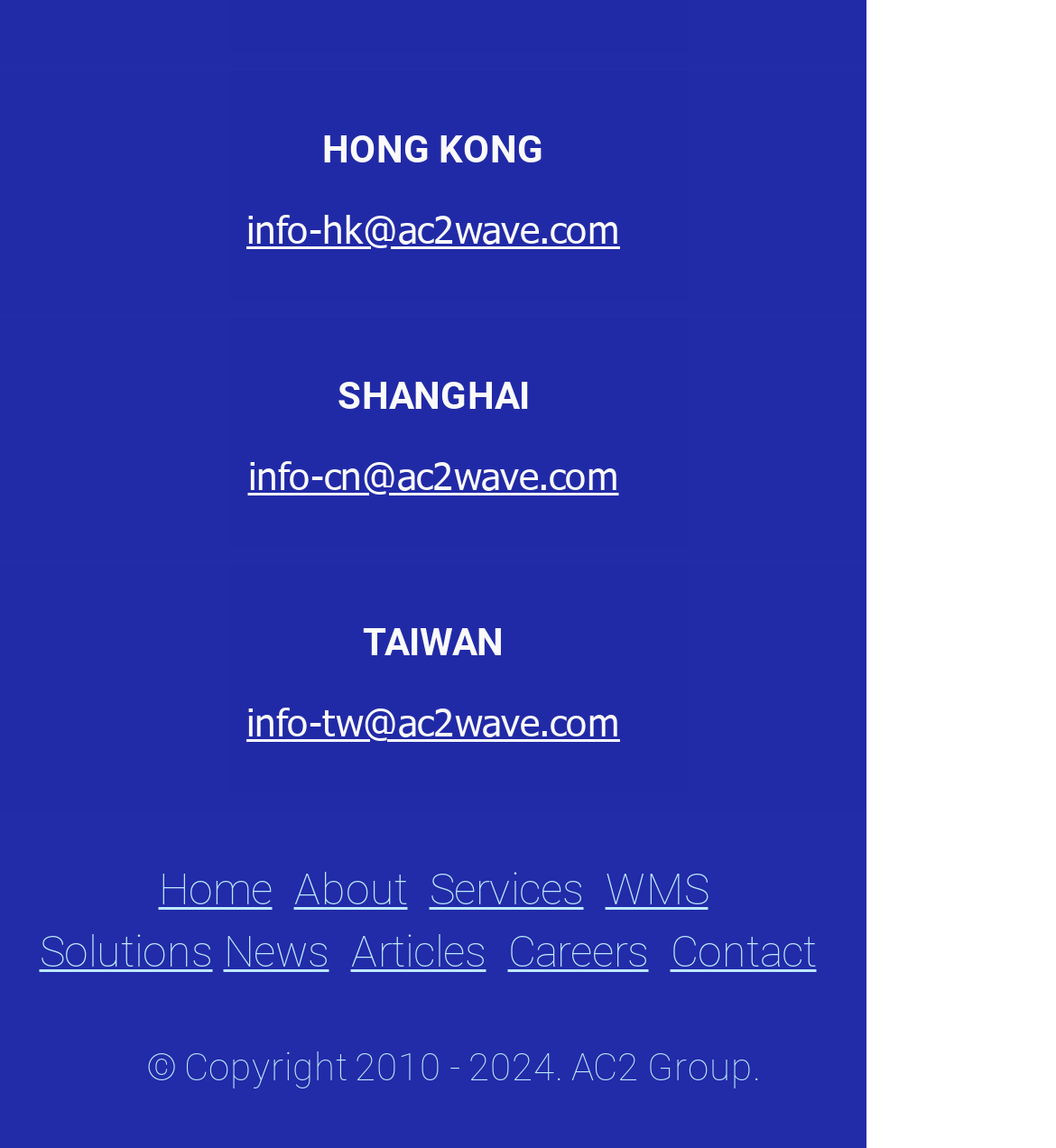Please look at the image and answer the question with a detailed explanation: How many links are there in the bottom navigation menu?

The bottom navigation menu consists of links 'News', 'Articles', 'Careers', 'Contact', and the copyright information, which can be considered as six links in total.